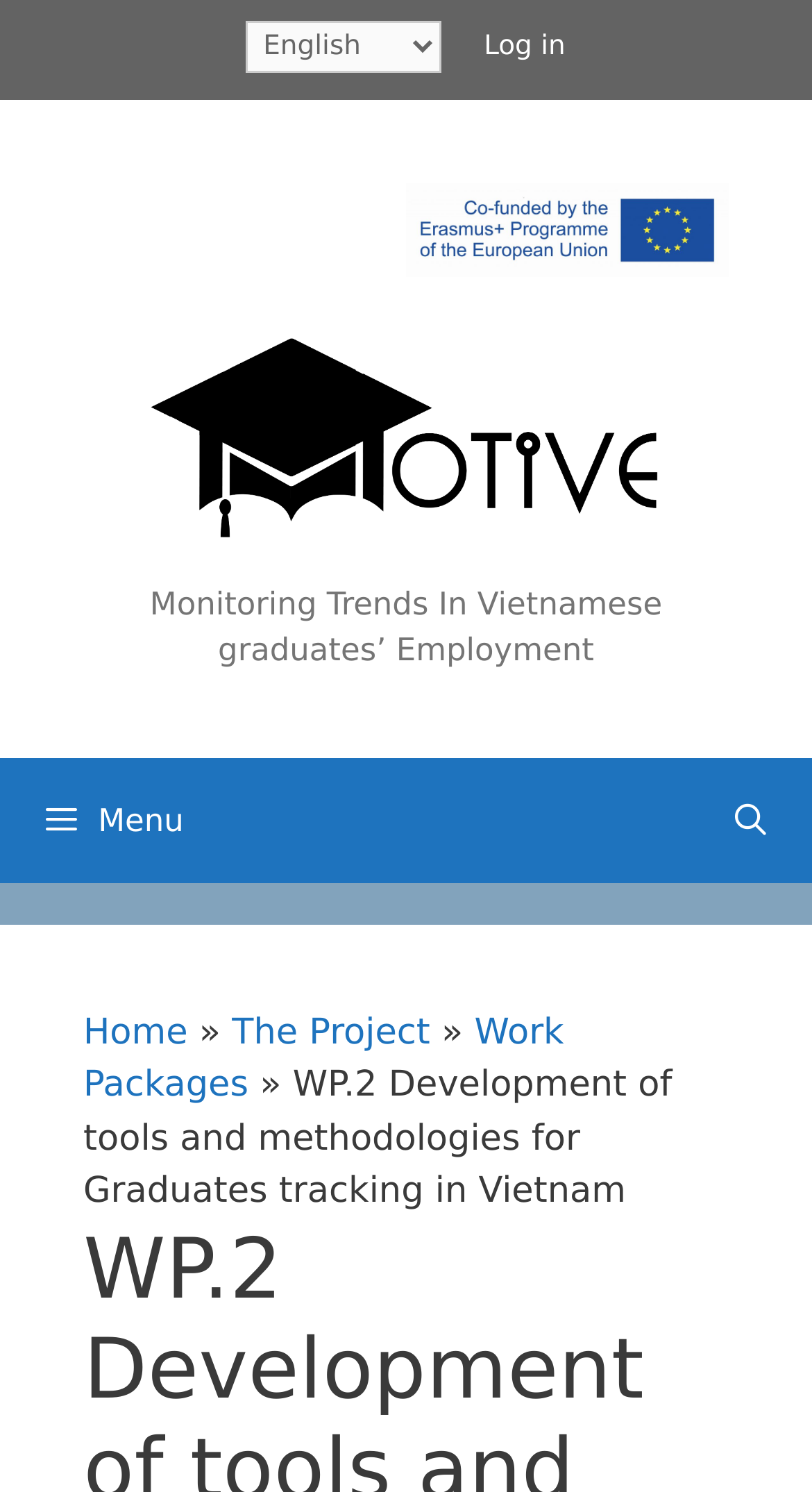Provide a brief response in the form of a single word or phrase:
How many menu items are there in the primary menu?

4